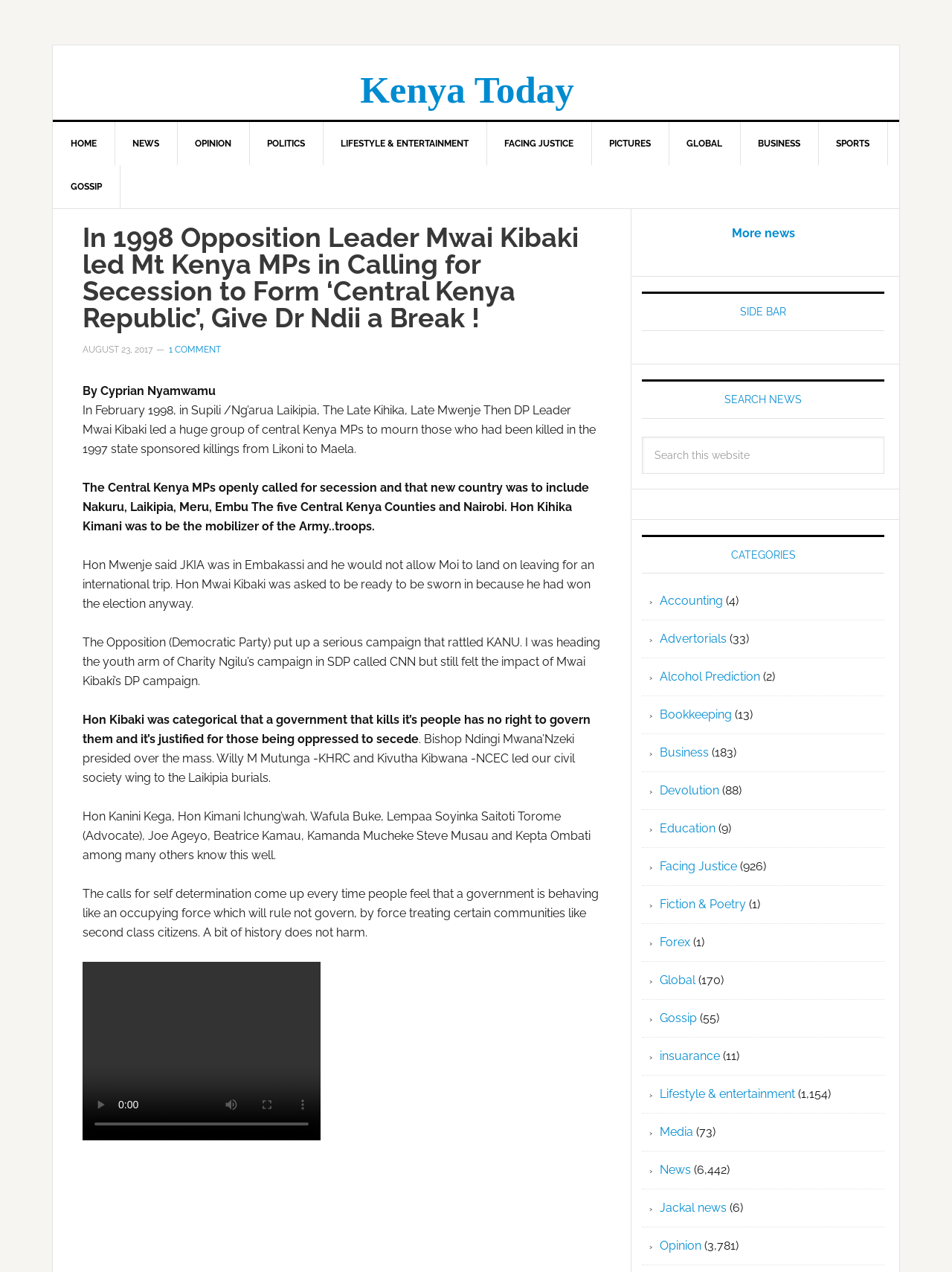Identify and provide the main heading of the webpage.

In 1998 Opposition Leader Mwai Kibaki led Mt Kenya MPs in Calling for Secession to Form ‘Central Kenya Republic’, Give Dr Ndii a Break !